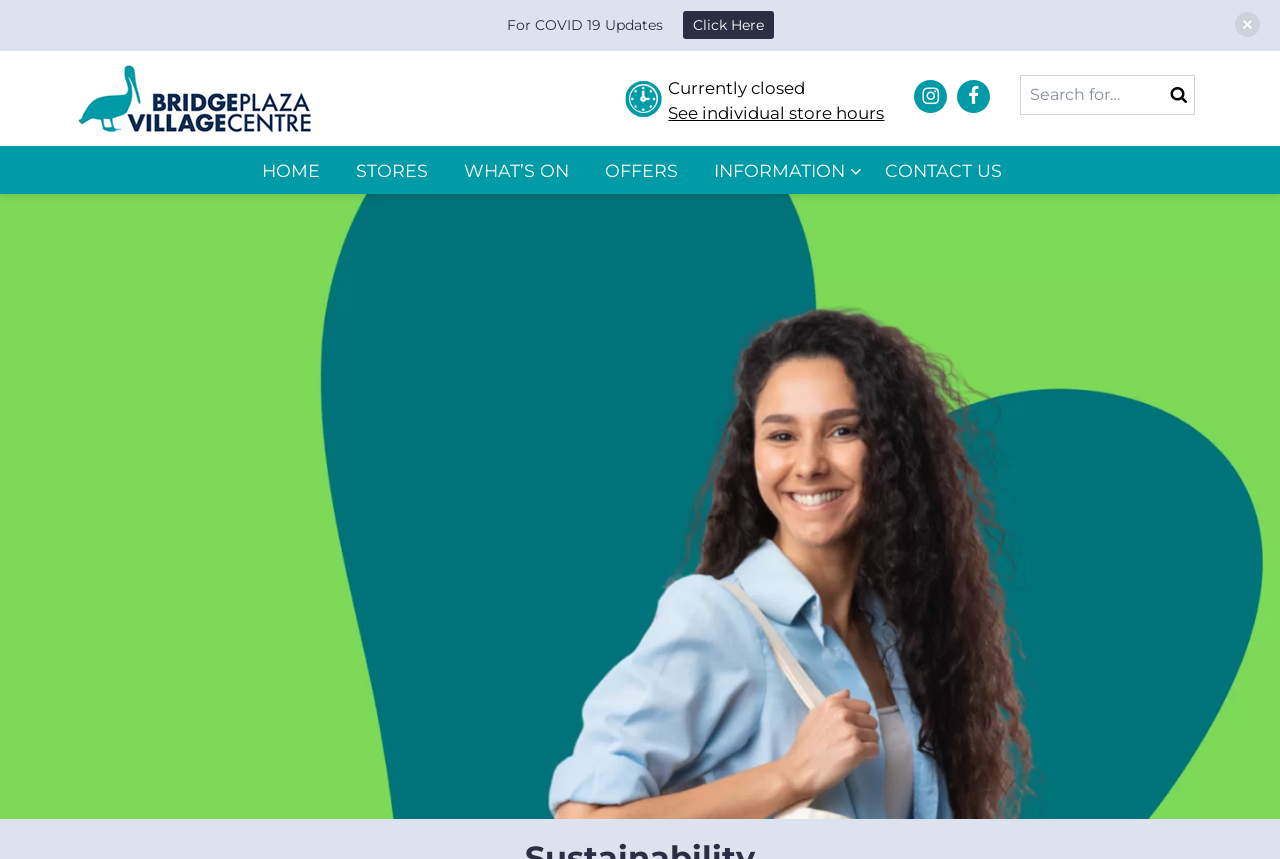Based on the visual content of the image, answer the question thoroughly: What is the purpose of the icon with the bounding box [0.714, 0.093, 0.74, 0.132]?

I identified the element as a link with the OCR text '' which is an unknown icon. Without additional context, it's difficult to determine the purpose of this icon.